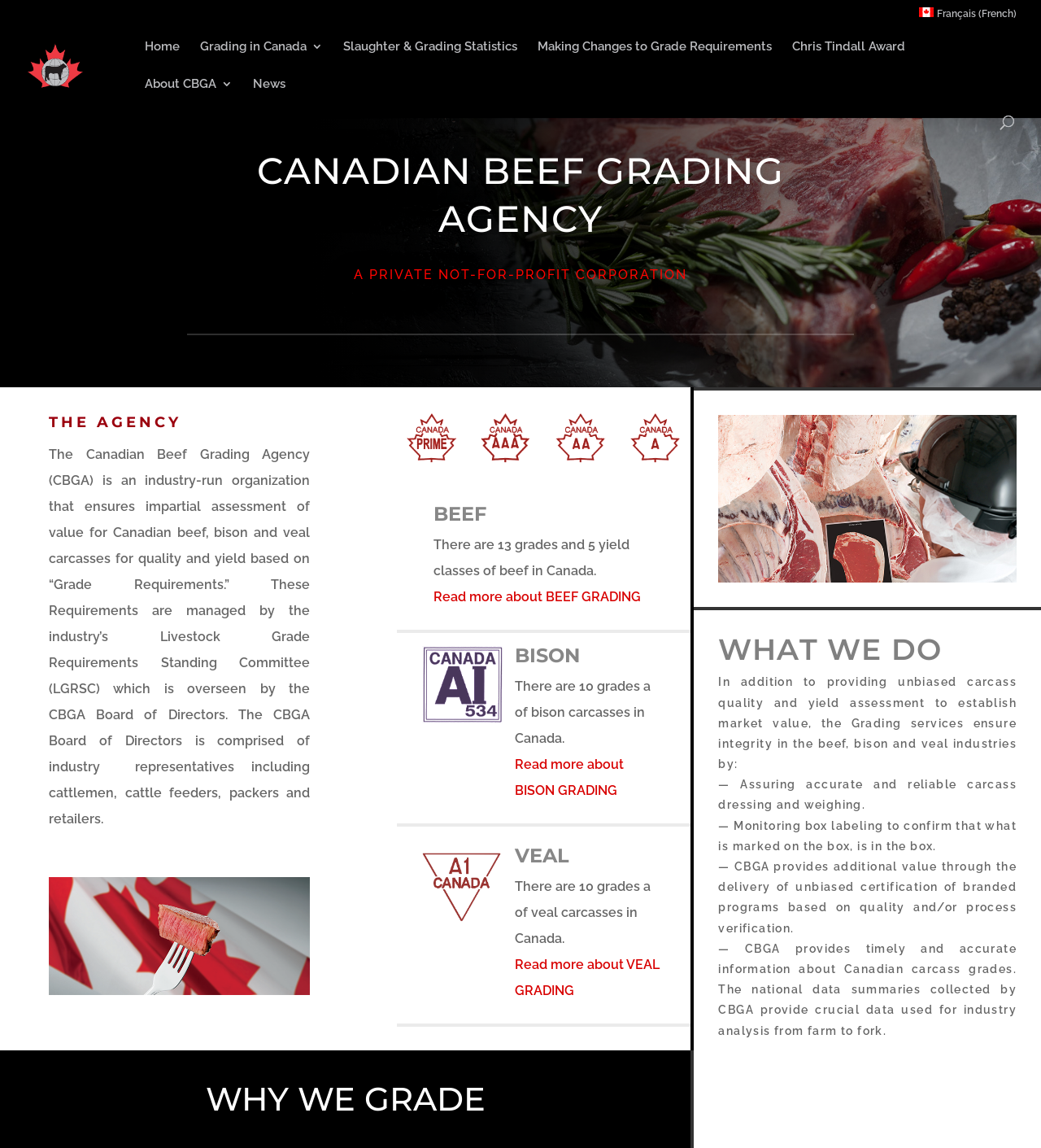Specify the bounding box coordinates for the region that must be clicked to perform the given instruction: "Search for something".

[0.053, 0.022, 0.953, 0.024]